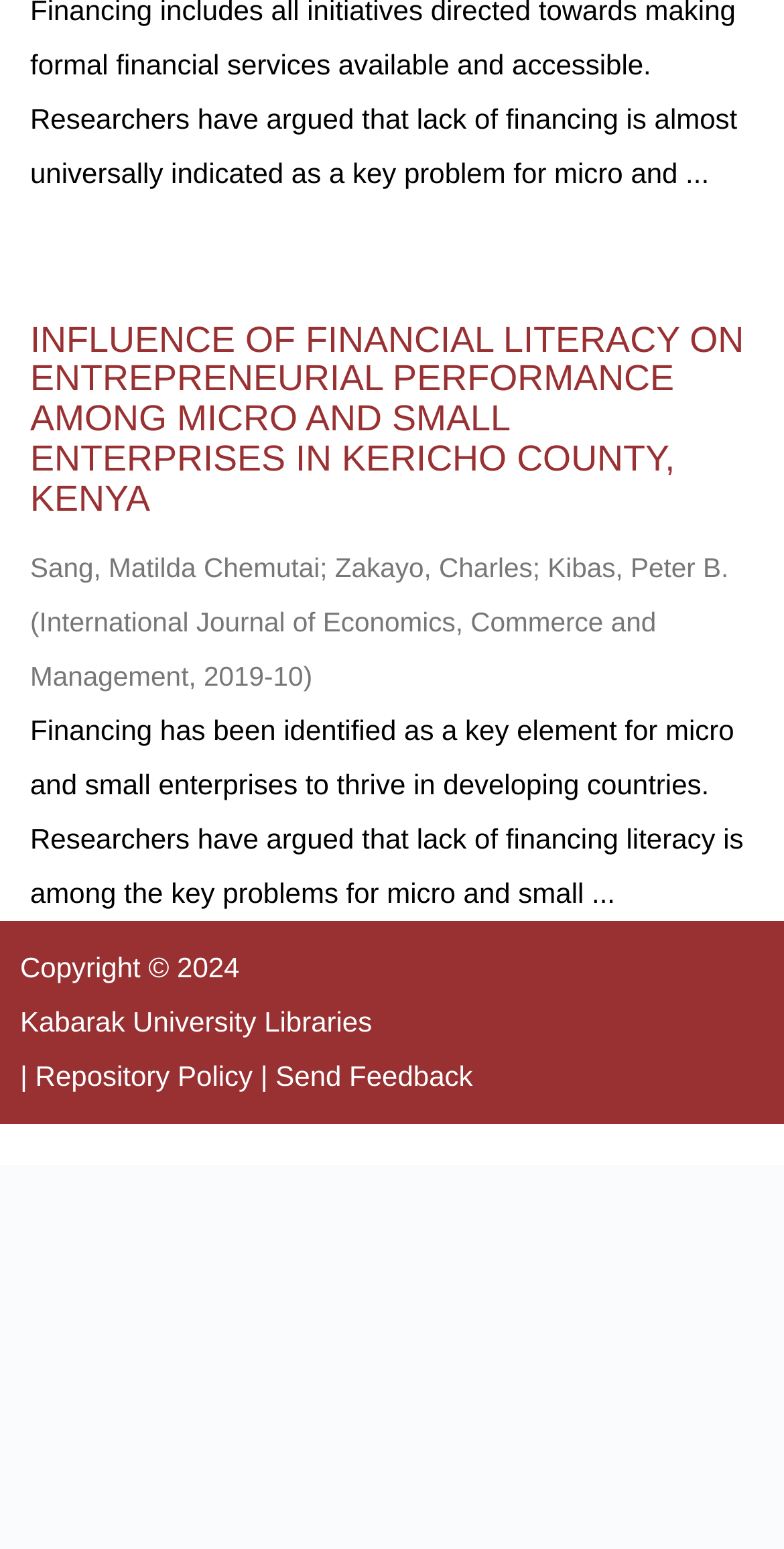When was the research paper published?
Look at the screenshot and respond with one word or a short phrase.

2019-10